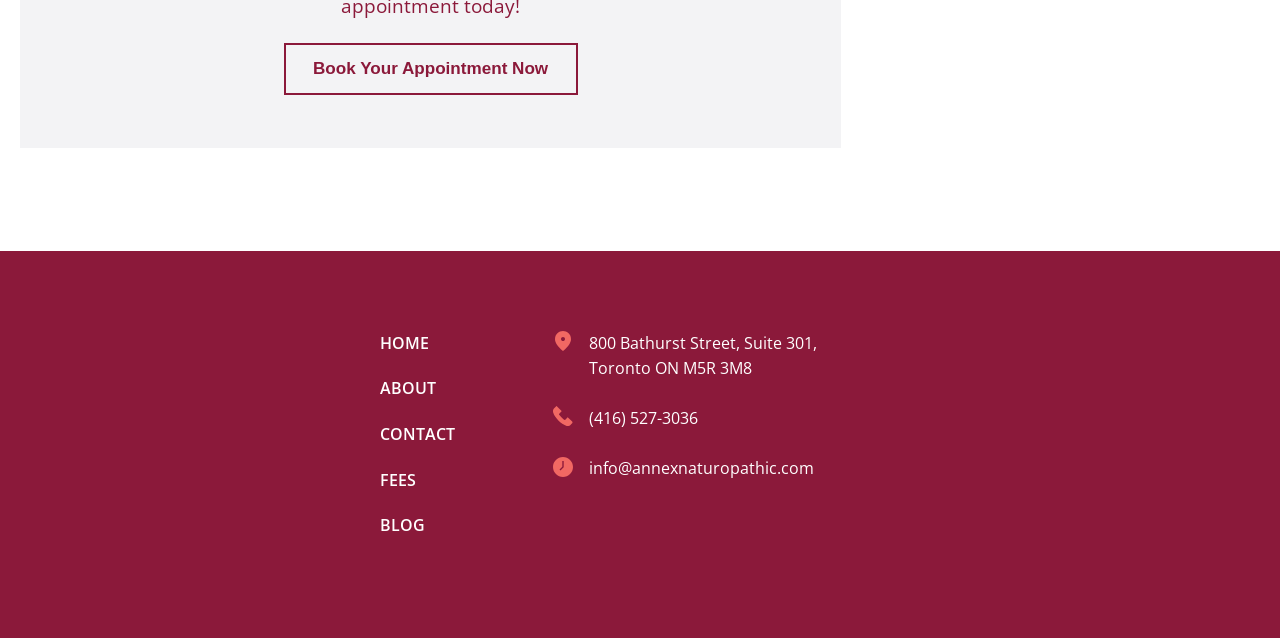Please locate the bounding box coordinates of the element's region that needs to be clicked to follow the instruction: "Book an appointment". The bounding box coordinates should be provided as four float numbers between 0 and 1, i.e., [left, top, right, bottom].

[0.222, 0.068, 0.451, 0.149]